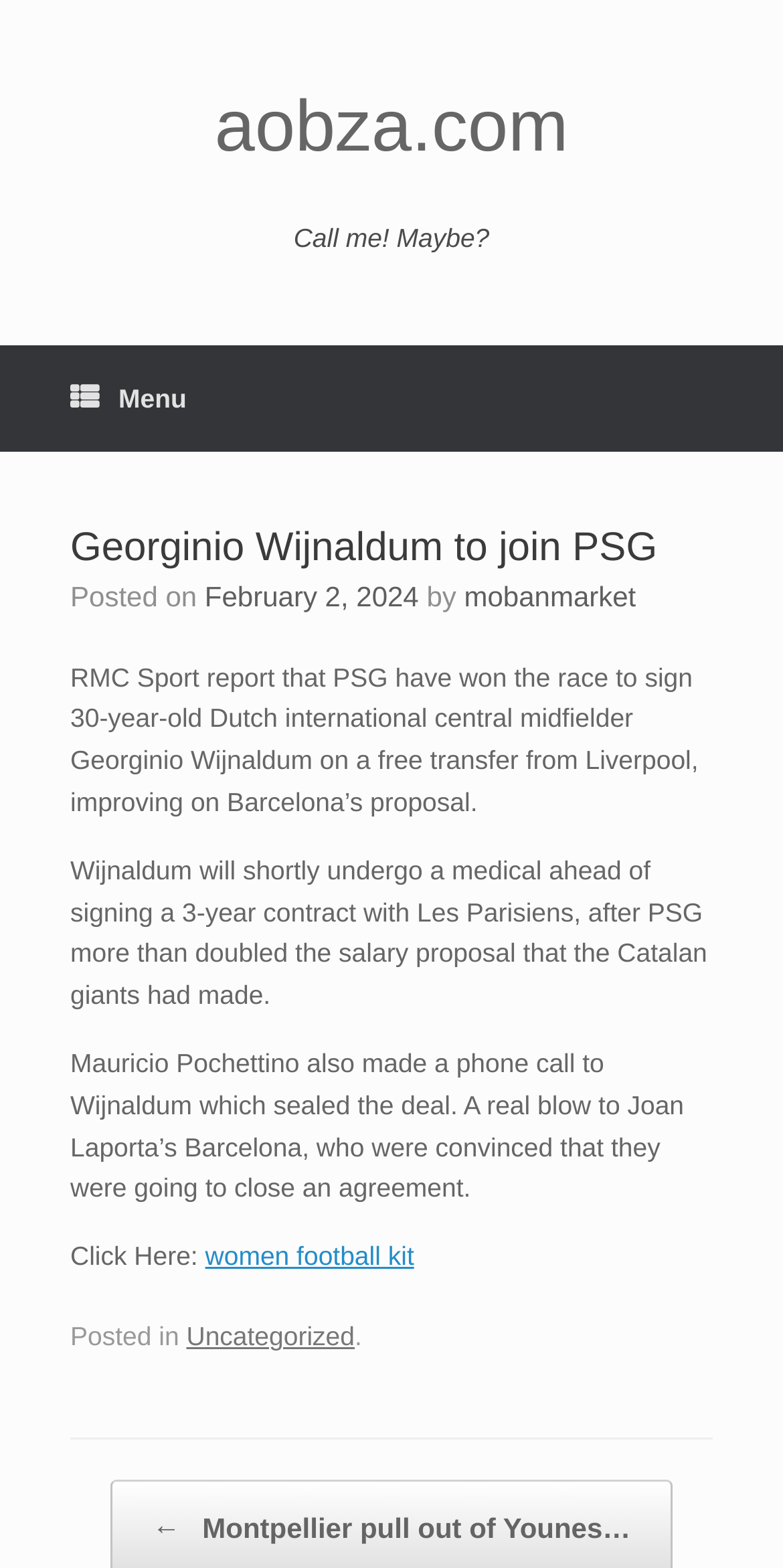Bounding box coordinates are specified in the format (top-left x, top-left y, bottom-right x, bottom-right y). All values are floating point numbers bounded between 0 and 1. Please provide the bounding box coordinate of the region this sentence describes: aobza.com

[0.09, 0.058, 0.91, 0.104]